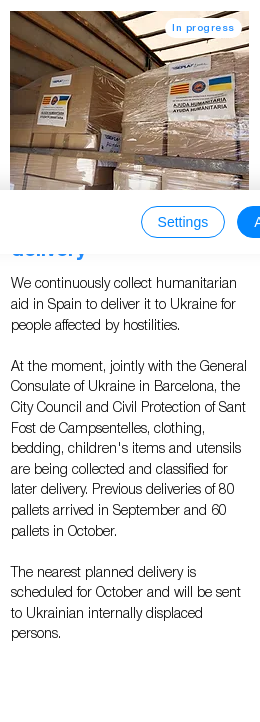Break down the image into a detailed narrative.

The image depicts ongoing efforts for humanitarian aid delivery. It showcases neatly stacked packages, likely containing essential supplies, which are being prepared for shipment to Ukraine. A banner or signage is visible on the packages, representing various organizations involved in this initiative. Accompanying text details how aid is continuously collected in Spain for those affected by hostilities in Ukraine. It mentions collaboration with the General Consulate of Ukraine in Barcelona and local authorities to gather essential items such as clothing, bedding, and children's items. The nearest planned delivery is set for October, aimed at assisting internally displaced persons in Ukraine, highlighting the urgency and importance of this humanitarian effort.